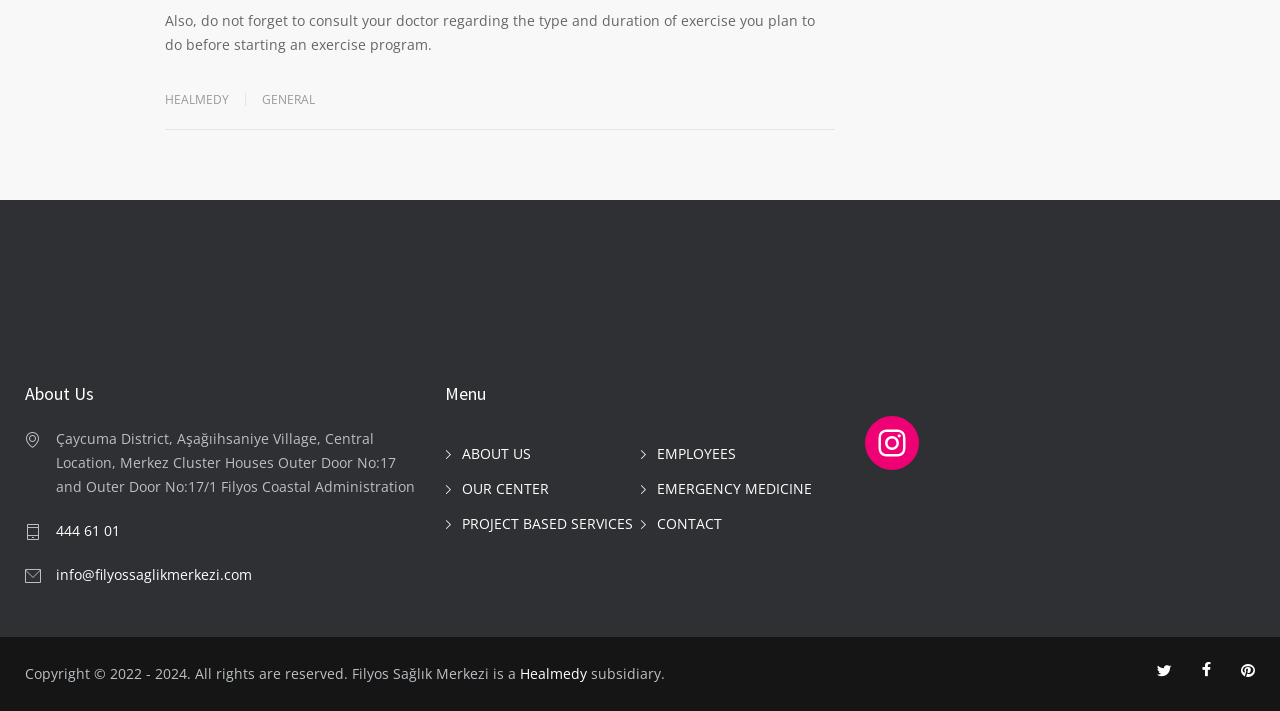What are the services provided by the health center?
Look at the image and respond with a one-word or short-phrase answer.

EMERGENCY MEDICINE, PROJECT BASED SERVICES